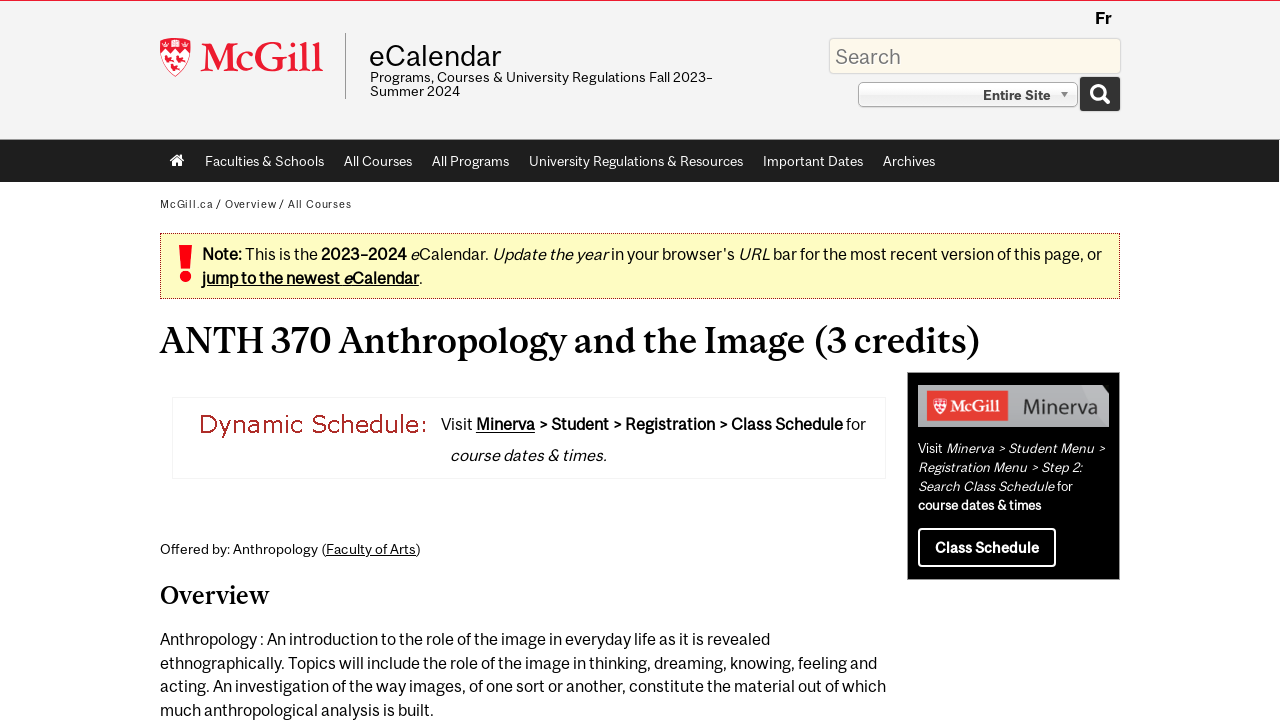Use a single word or phrase to answer the following:
What is the purpose of the 'Minerva' link?

Class Schedule